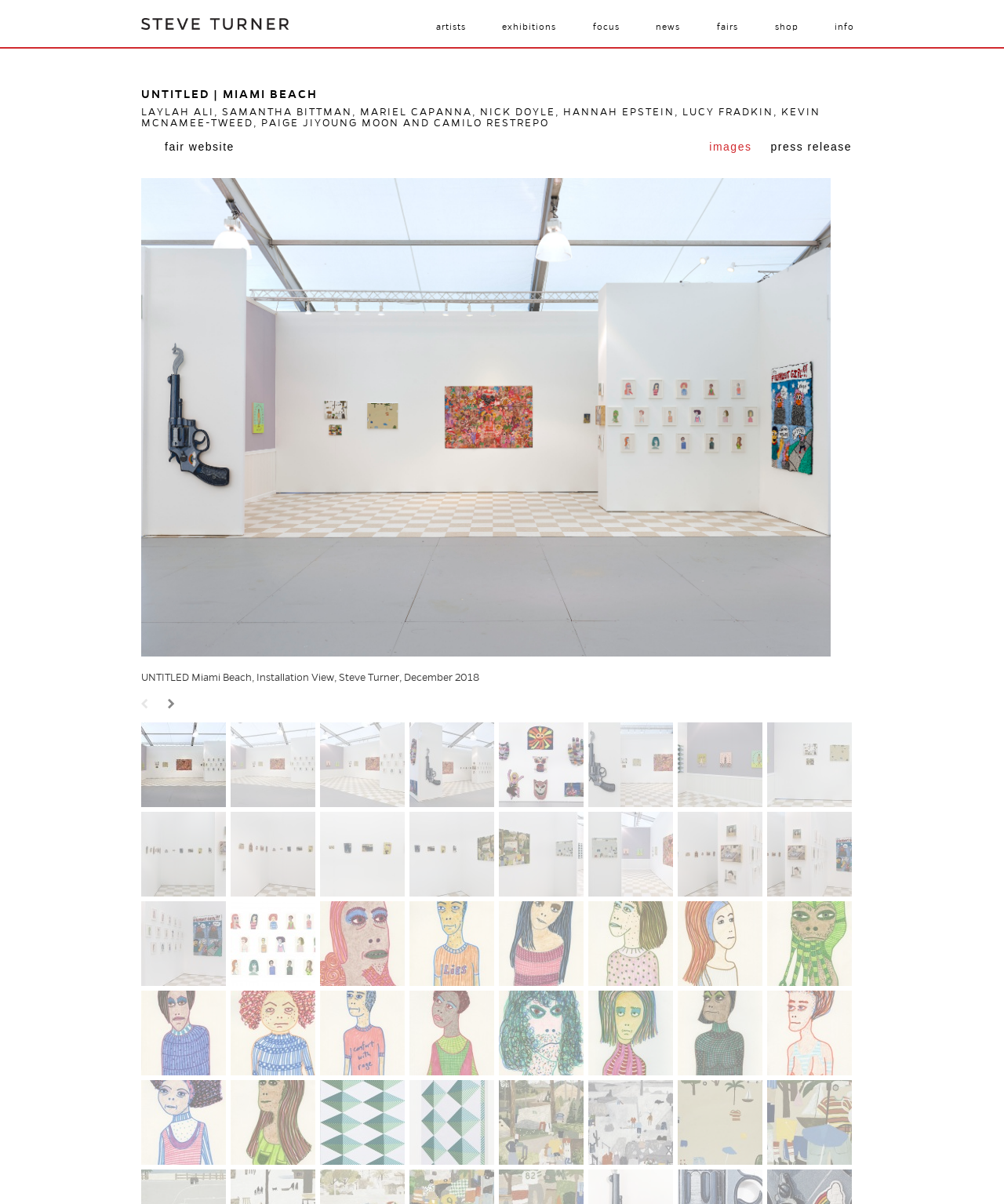What is the name of the artist?
Answer the question with a single word or phrase derived from the image.

Steve Turner